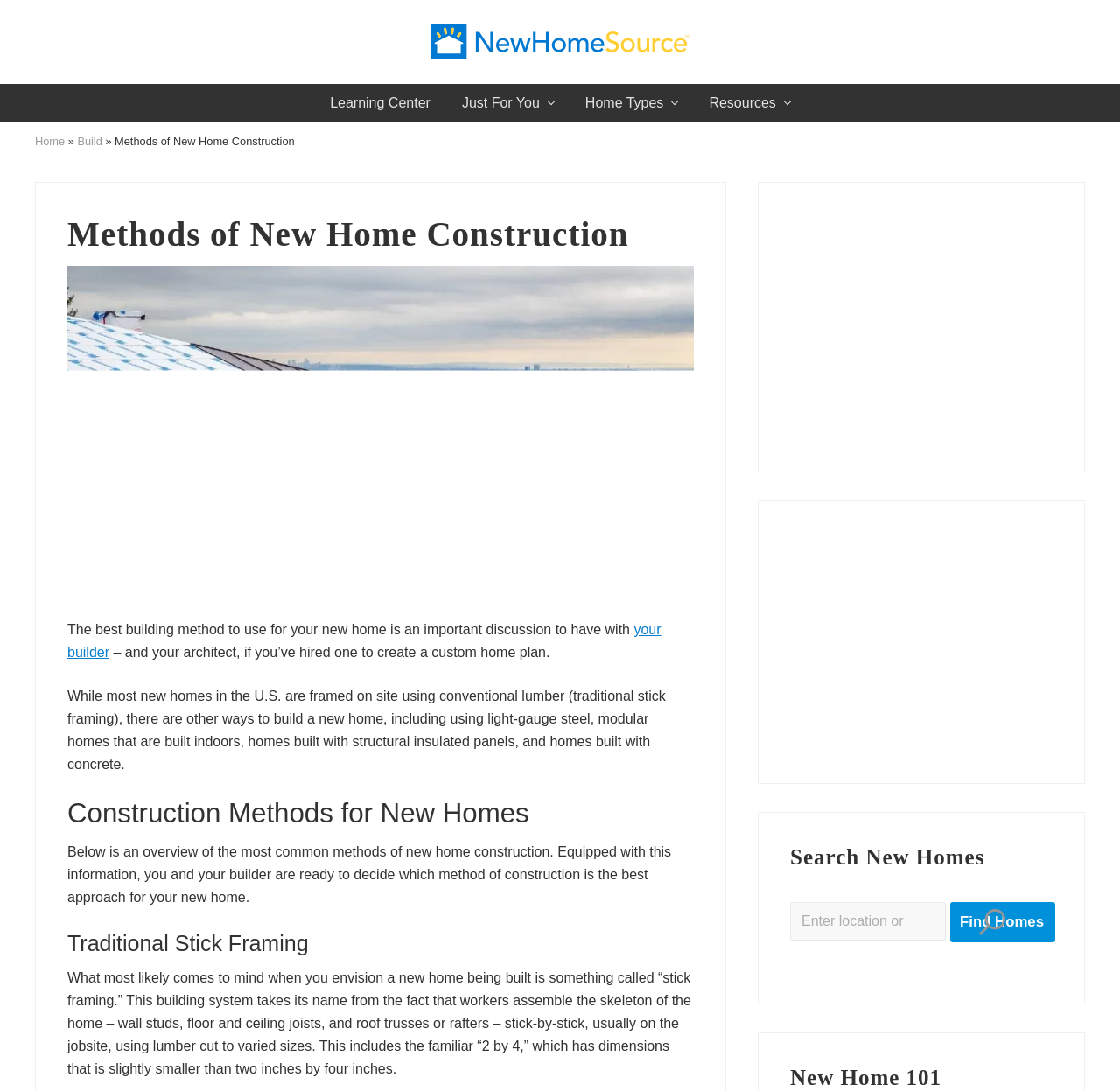Kindly determine the bounding box coordinates of the area that needs to be clicked to fulfill this instruction: "Click on the 'Learning Center' link".

[0.281, 0.077, 0.398, 0.112]